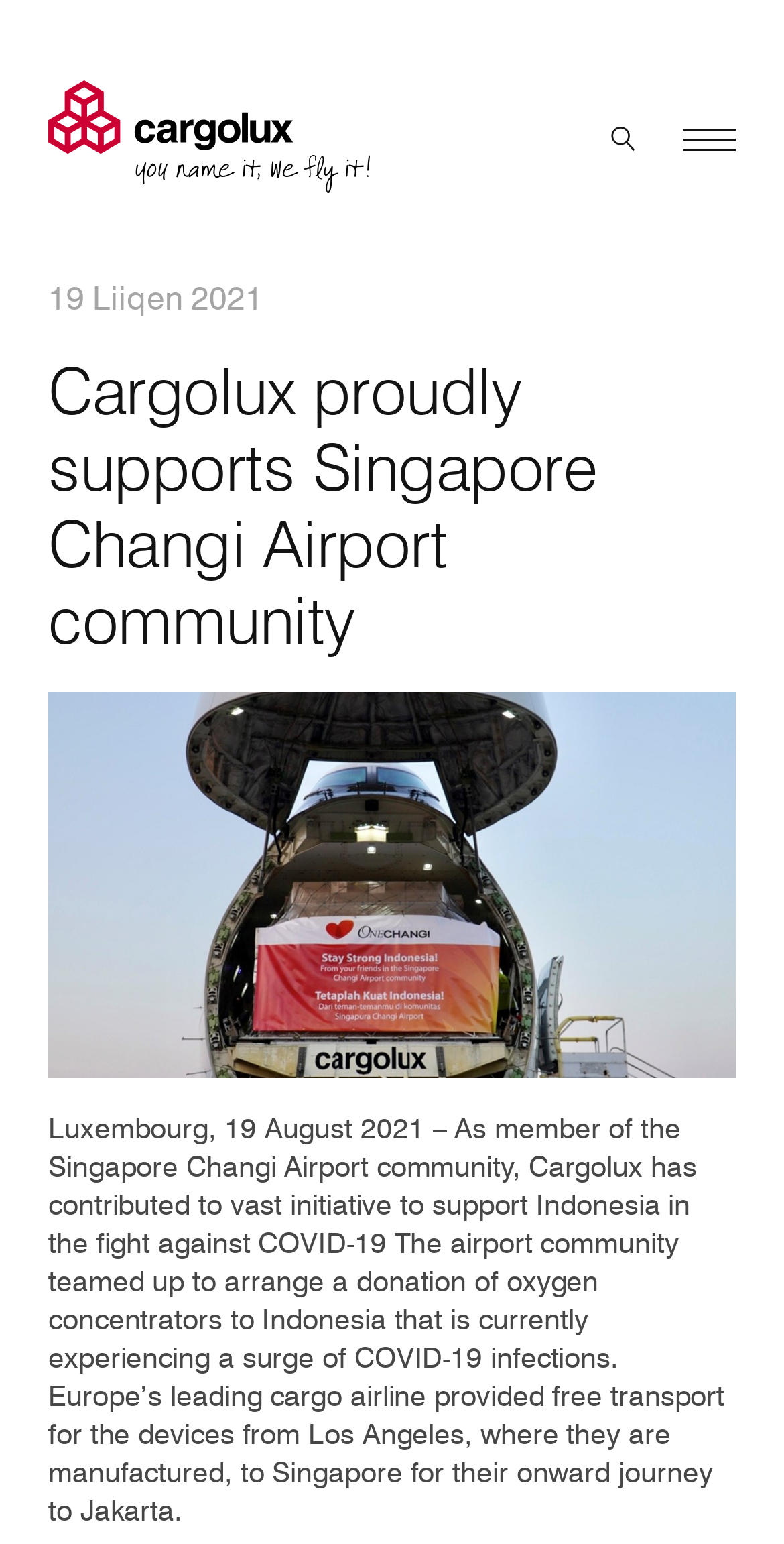Using the information in the image, give a detailed answer to the following question: What is the topic of the press release?

The topic of the press release can be inferred from the text, which mentions Cargolux's contribution to a initiative to support Indonesia in the fight against COVID-19.